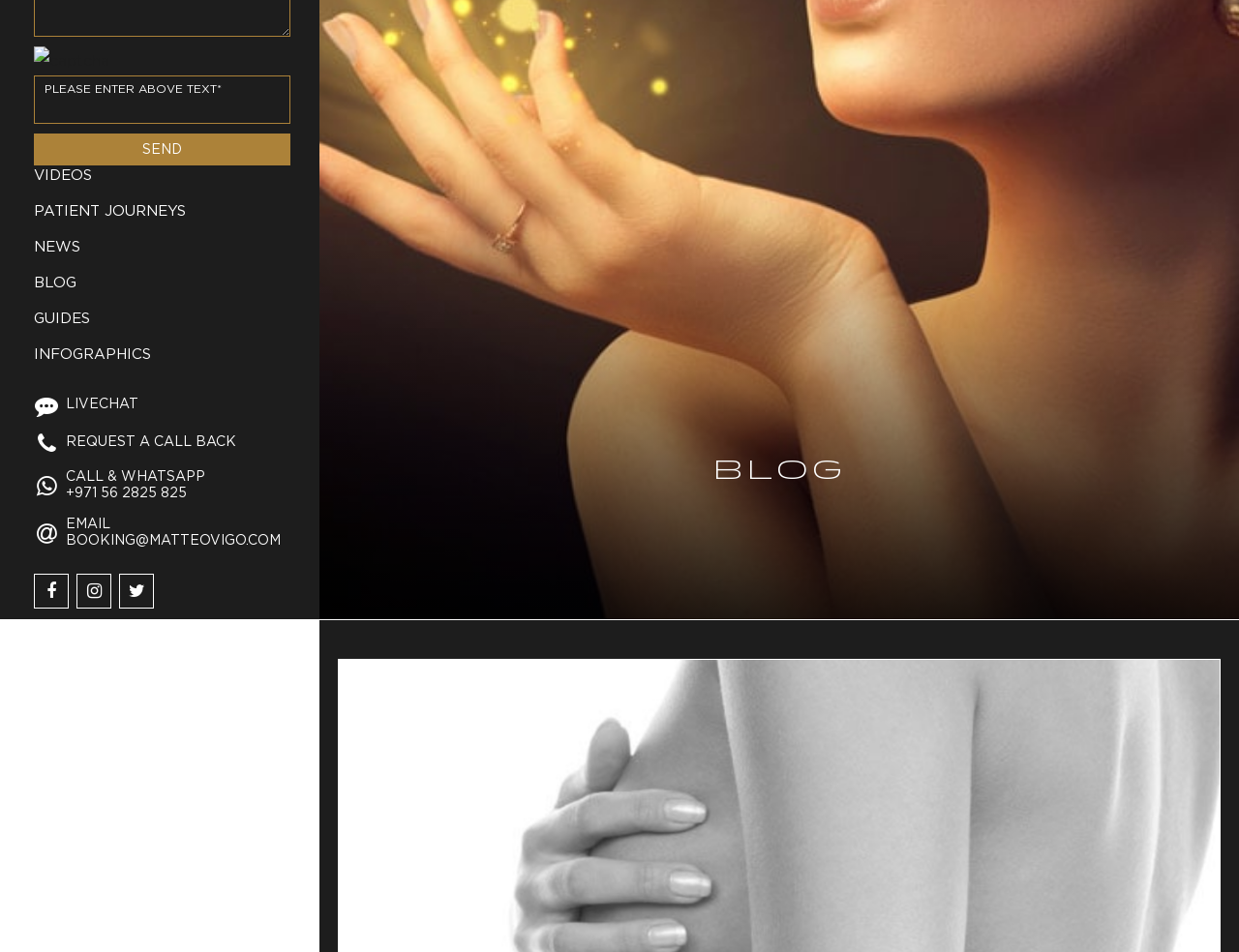Using floating point numbers between 0 and 1, provide the bounding box coordinates in the format (top-left x, top-left y, bottom-right x, bottom-right y). Locate the UI element described here: name="captcha-726" placeholder="Please enter above text*"

[0.027, 0.079, 0.234, 0.13]